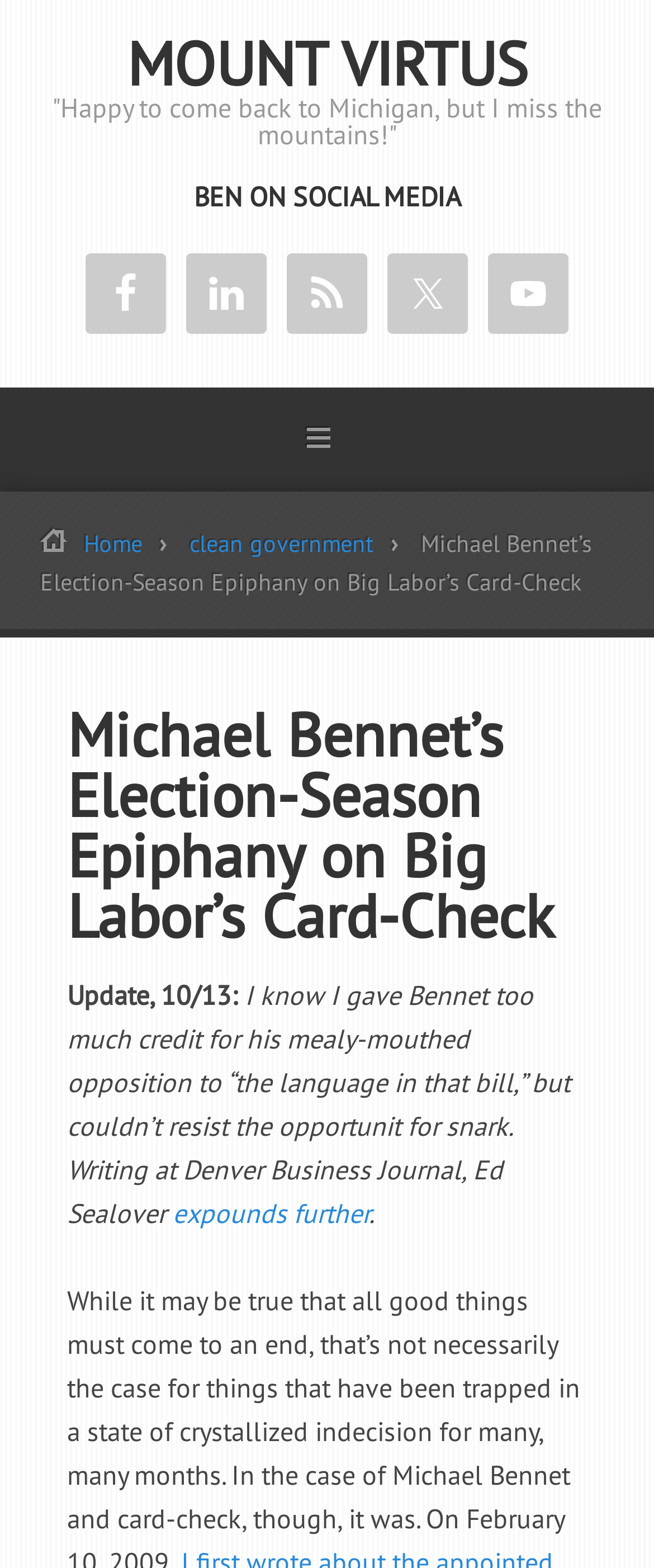Show the bounding box coordinates of the region that should be clicked to follow the instruction: "Go to Michael Bennet’s home page."

[0.128, 0.337, 0.279, 0.356]